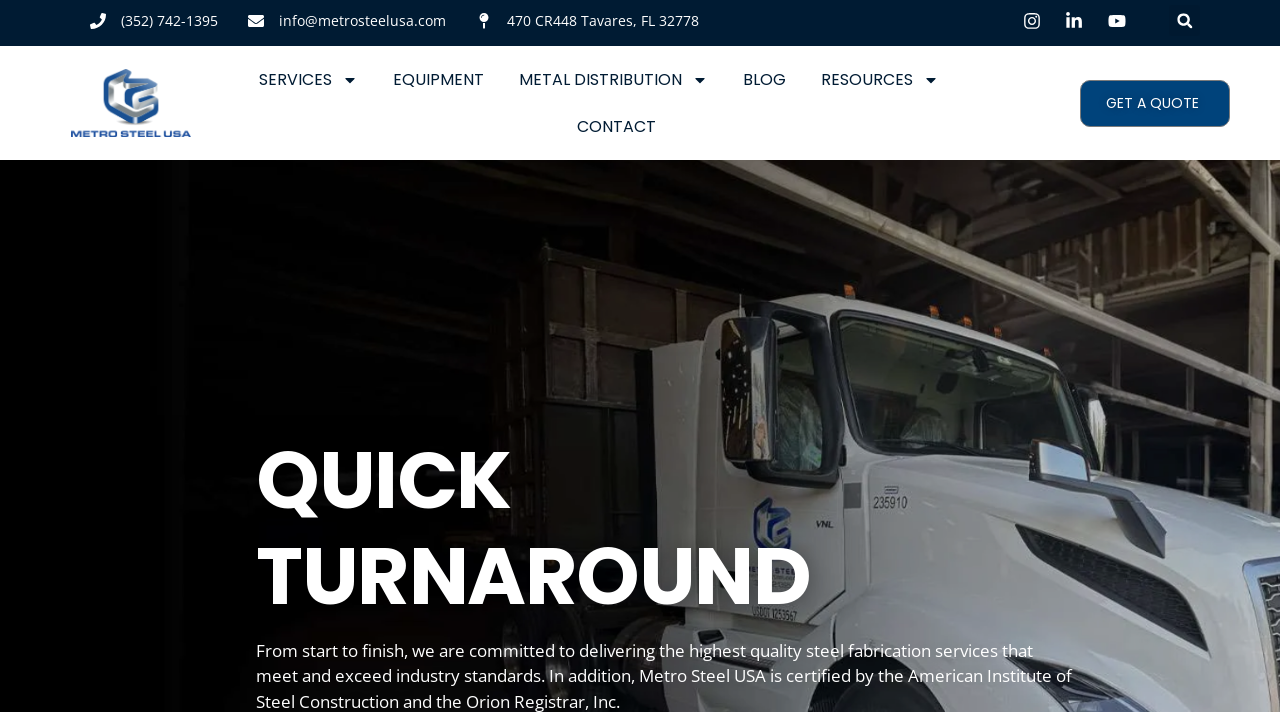Locate the bounding box coordinates of the UI element described by: "Contact". The bounding box coordinates should consist of four float numbers between 0 and 1, i.e., [left, top, right, bottom].

[0.451, 0.145, 0.512, 0.211]